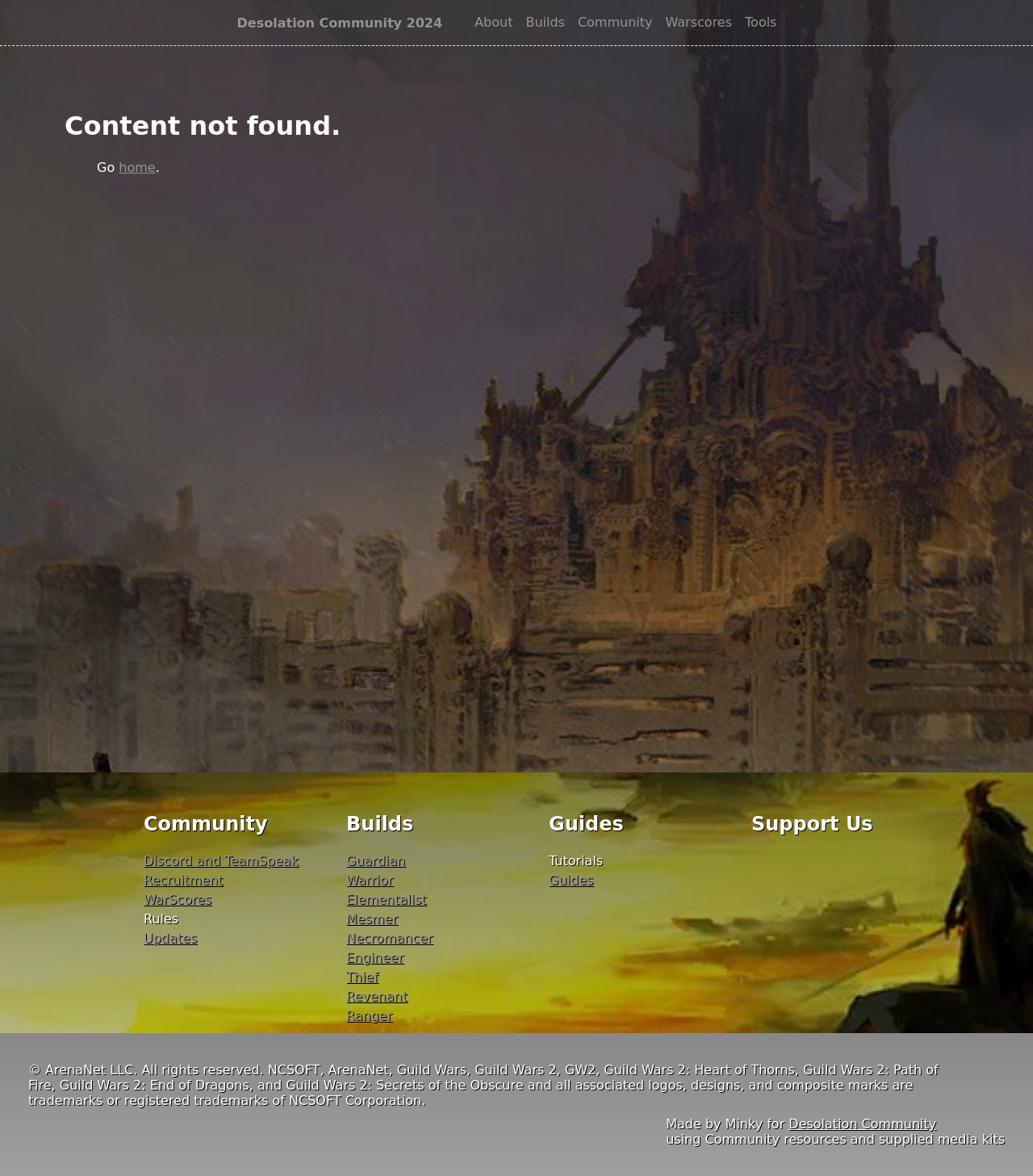What is the name of the community?
Please respond to the question thoroughly and include all relevant details.

The name of the community can be found in the link 'Desolation Community 2024' at the top of the page, which is also the title of the webpage. Additionally, the link 'Desolation Community' is found at the bottom of the page, which further confirms the name of the community.